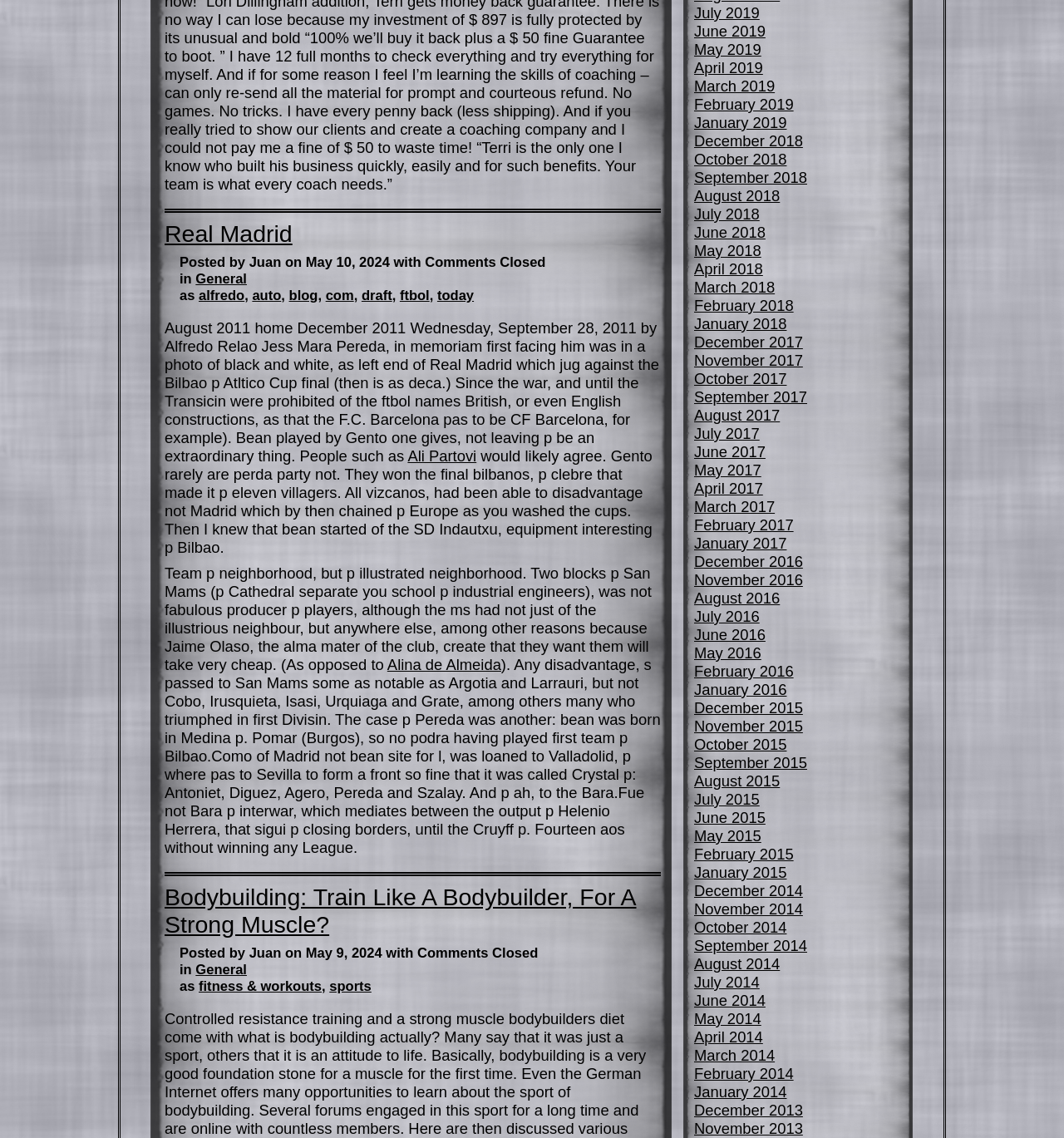Identify the bounding box coordinates of the area that should be clicked in order to complete the given instruction: "Click on the 'Real Madrid' link". The bounding box coordinates should be four float numbers between 0 and 1, i.e., [left, top, right, bottom].

[0.155, 0.194, 0.275, 0.217]